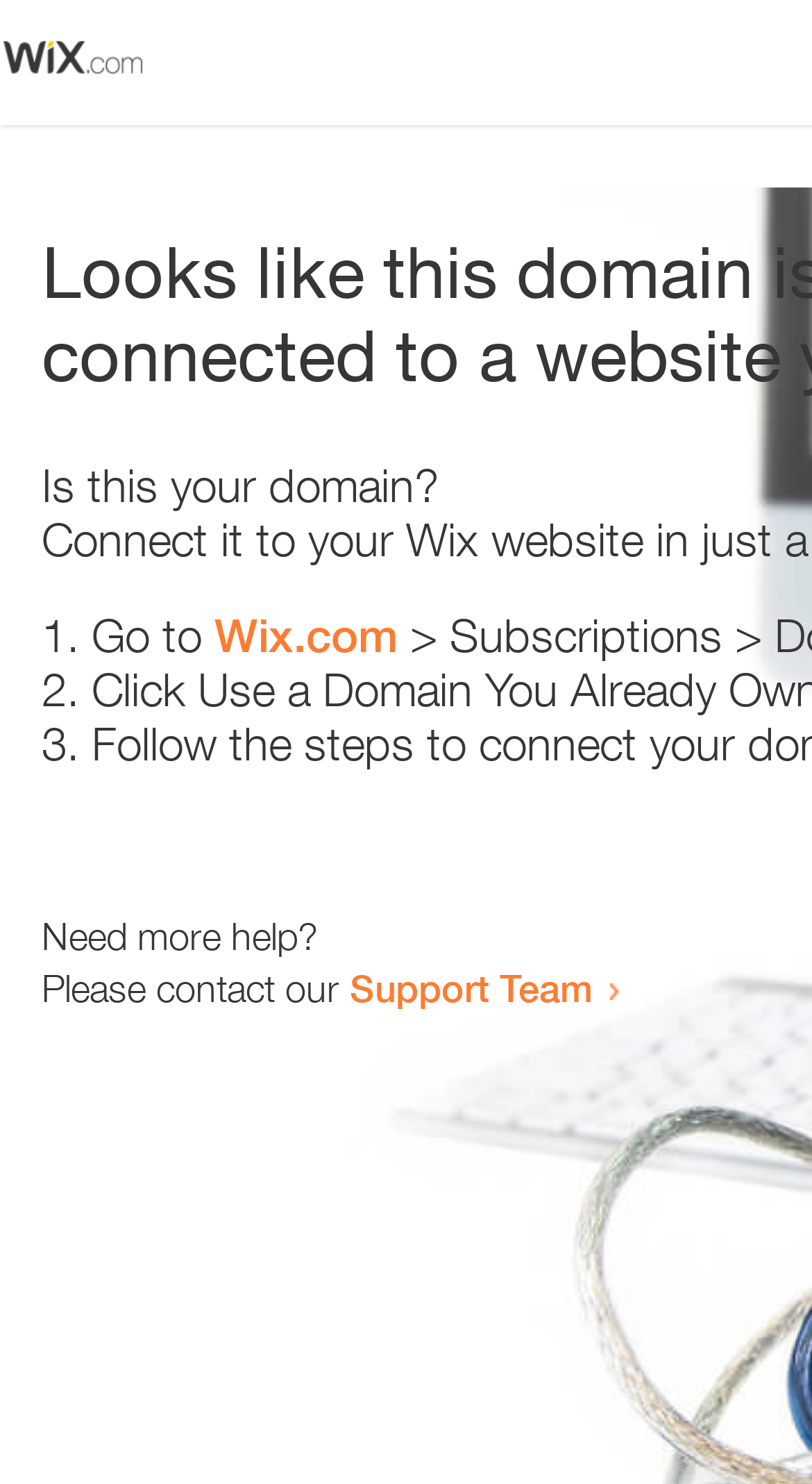Identify and provide the main heading of the webpage.

Looks like this domain isn't
connected to a website yet